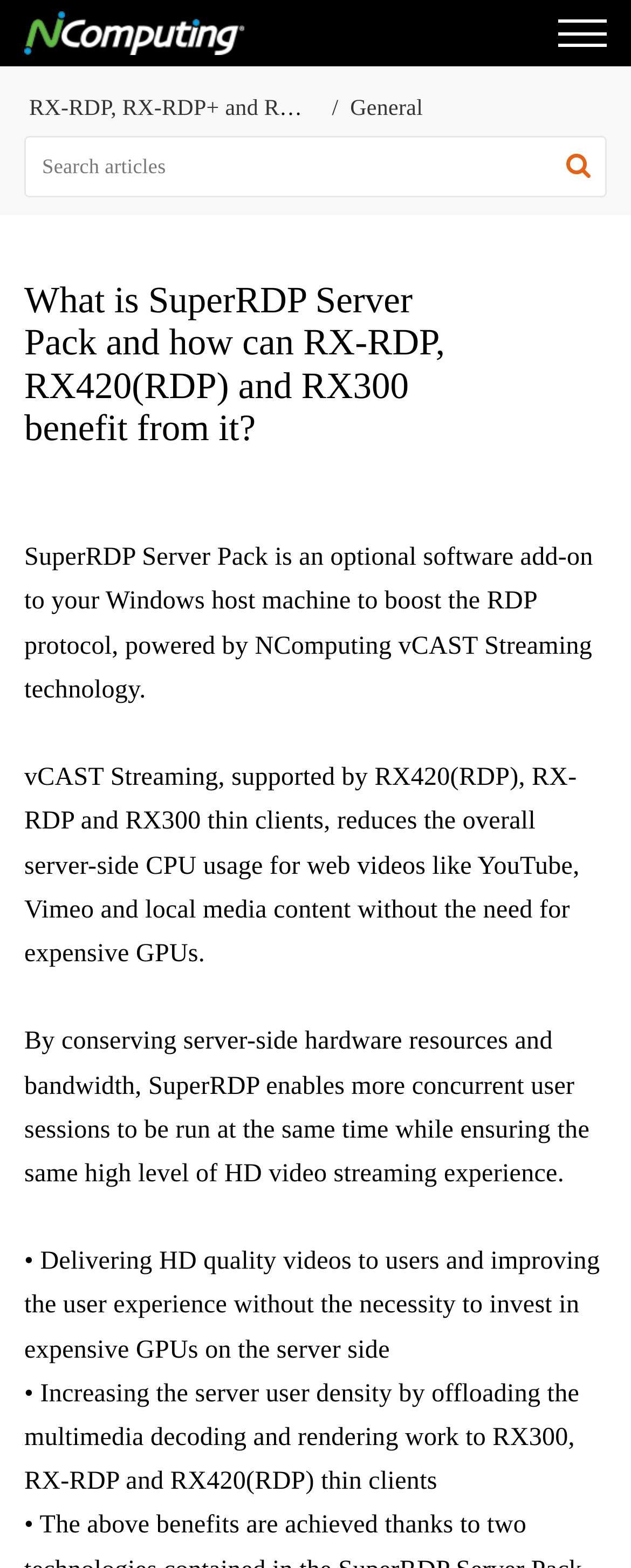Please respond to the question with a concise word or phrase:
What is the benefit of using SuperRDP Server Pack?

Conserves server resources